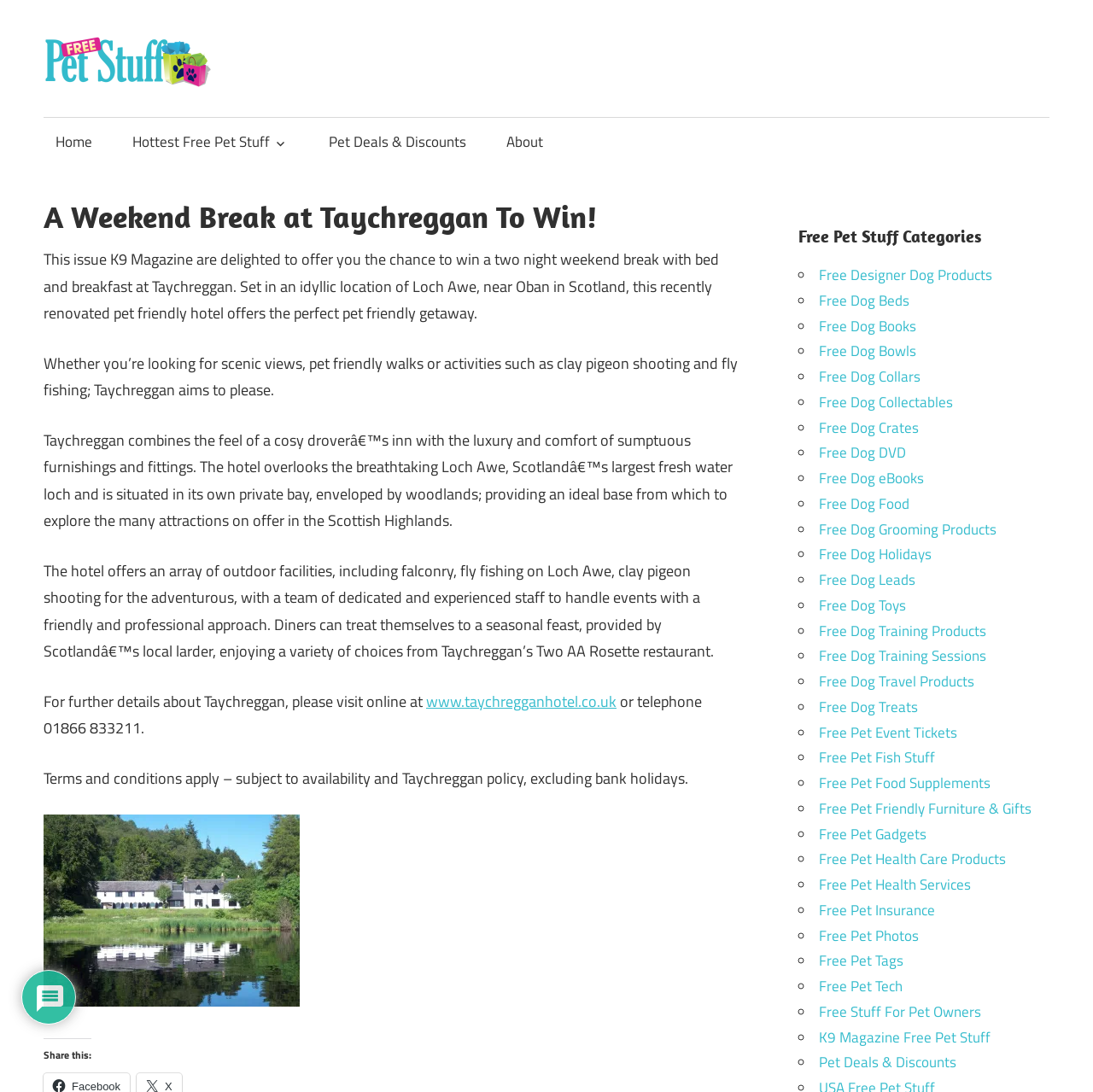Find the bounding box coordinates for the HTML element described in this sentence: "Free Pet Photos". Provide the coordinates as four float numbers between 0 and 1, in the format [left, top, right, bottom].

[0.749, 0.846, 0.84, 0.867]